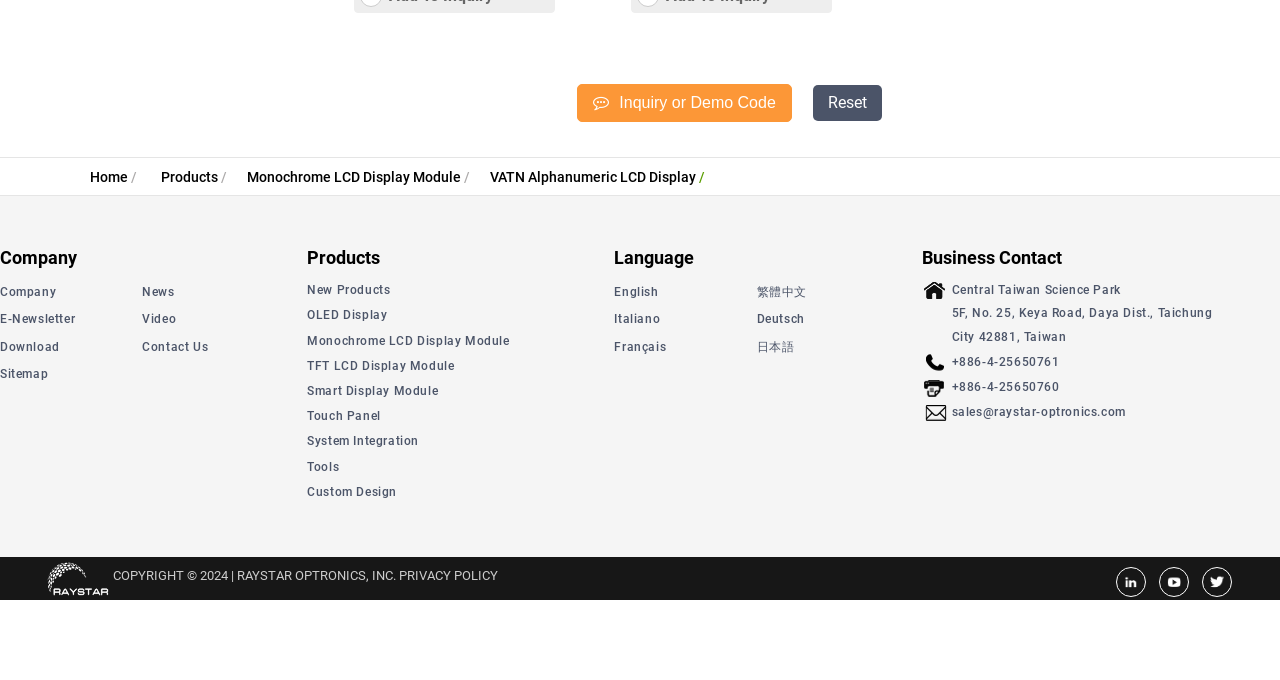How many main categories are there in the website?
Refer to the image and answer the question using a single word or phrase.

3